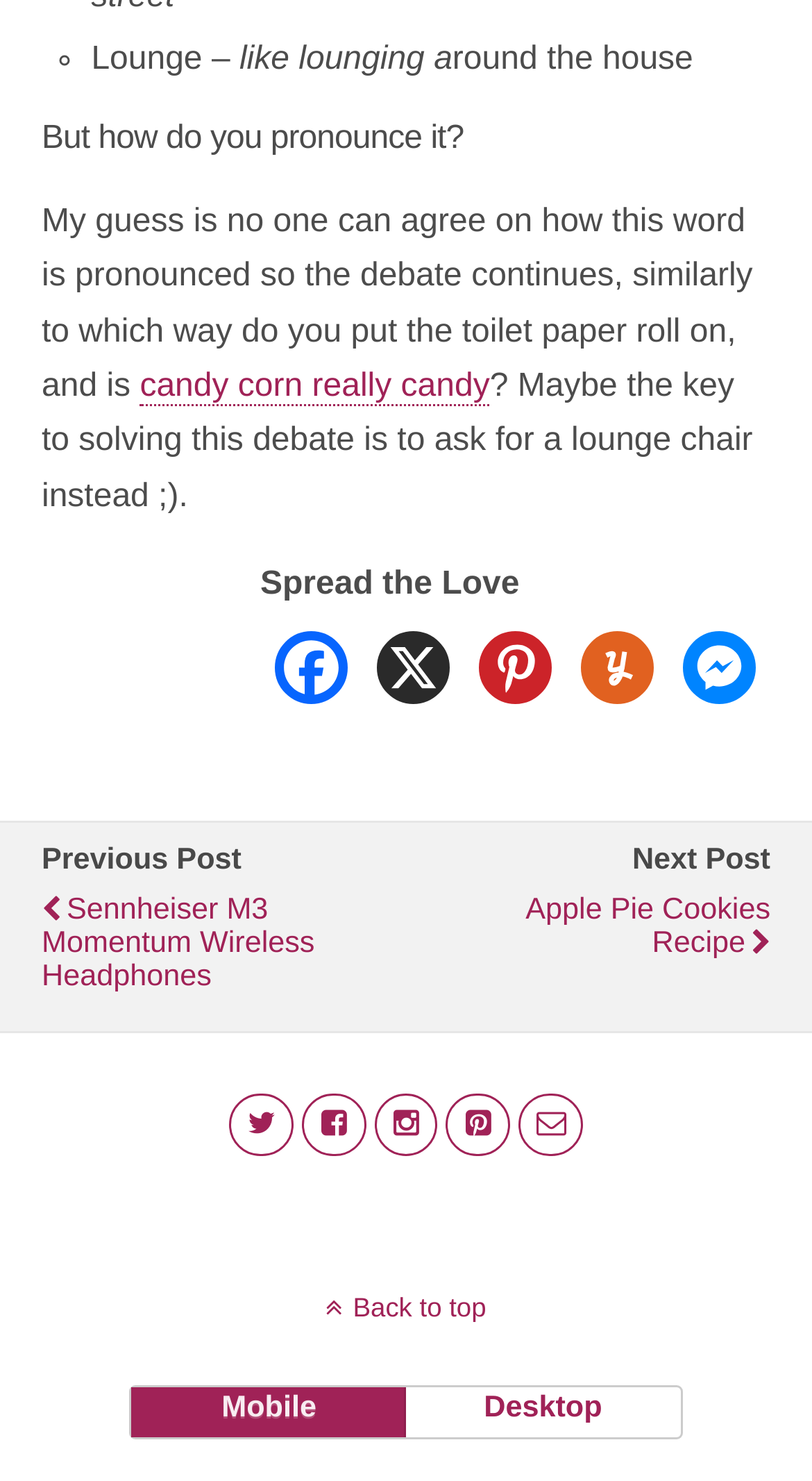Please respond to the question with a concise word or phrase:
What is suggested as a solution to the lounge pronunciation debate?

Ask for a lounge chair